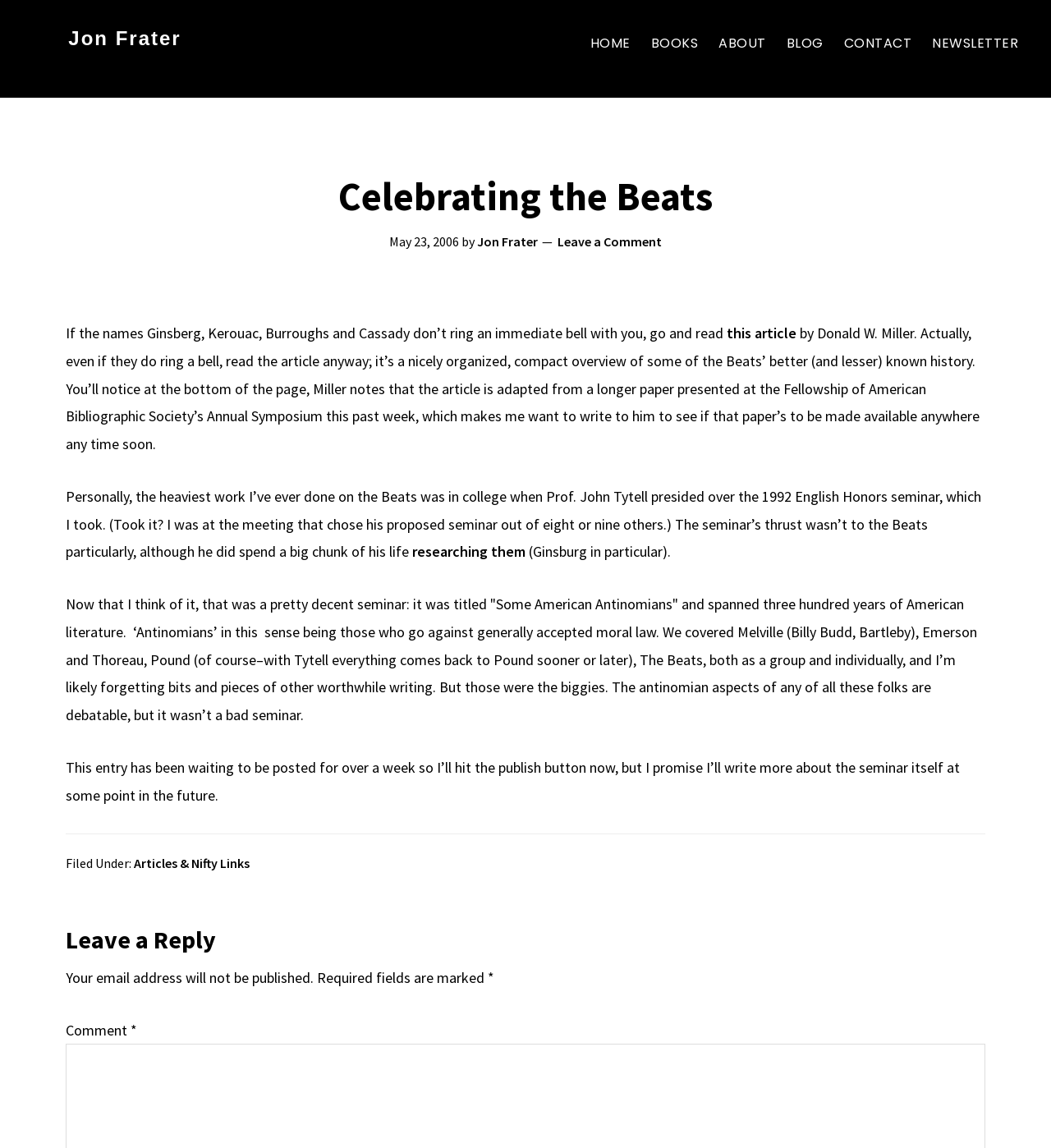Please identify the bounding box coordinates of the element on the webpage that should be clicked to follow this instruction: "Leave a comment". The bounding box coordinates should be given as four float numbers between 0 and 1, formatted as [left, top, right, bottom].

[0.53, 0.203, 0.63, 0.217]